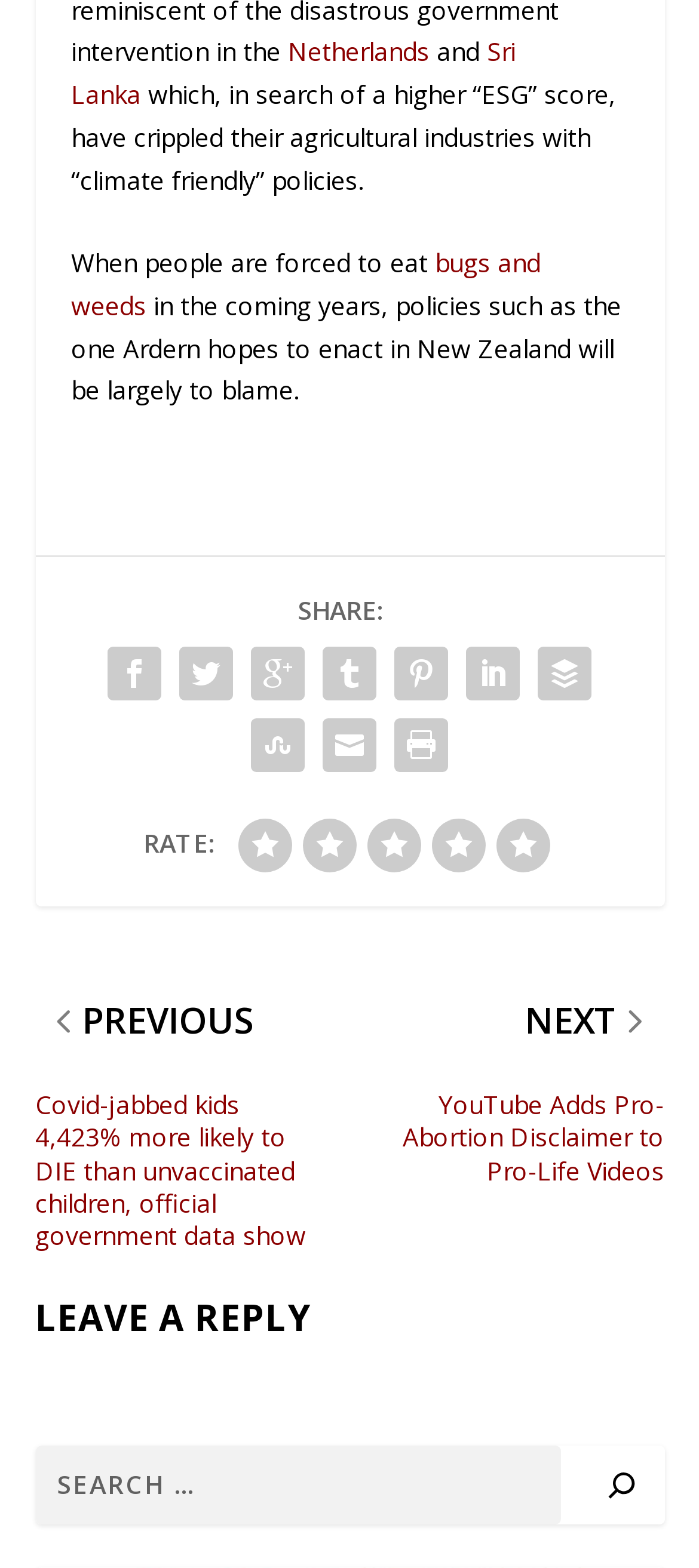Highlight the bounding box of the UI element that corresponds to this description: "Sri Lanka".

[0.101, 0.022, 0.737, 0.071]